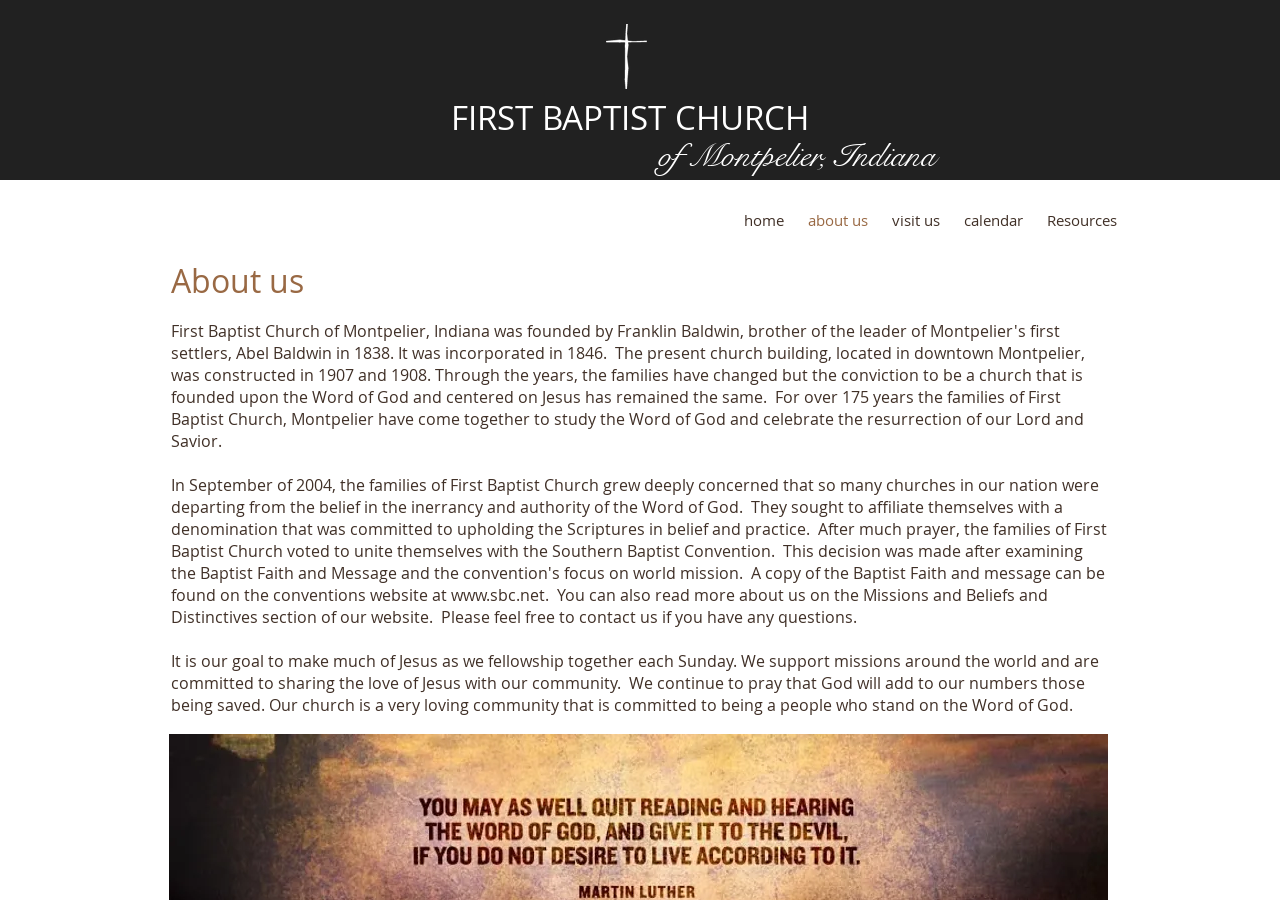What is the goal of the church?
Please answer the question as detailed as possible.

I found the answer by reading the StaticText element with ID 142, which describes the goal of the church as 'to make much of Jesus as we fellowship together each Sunday'.